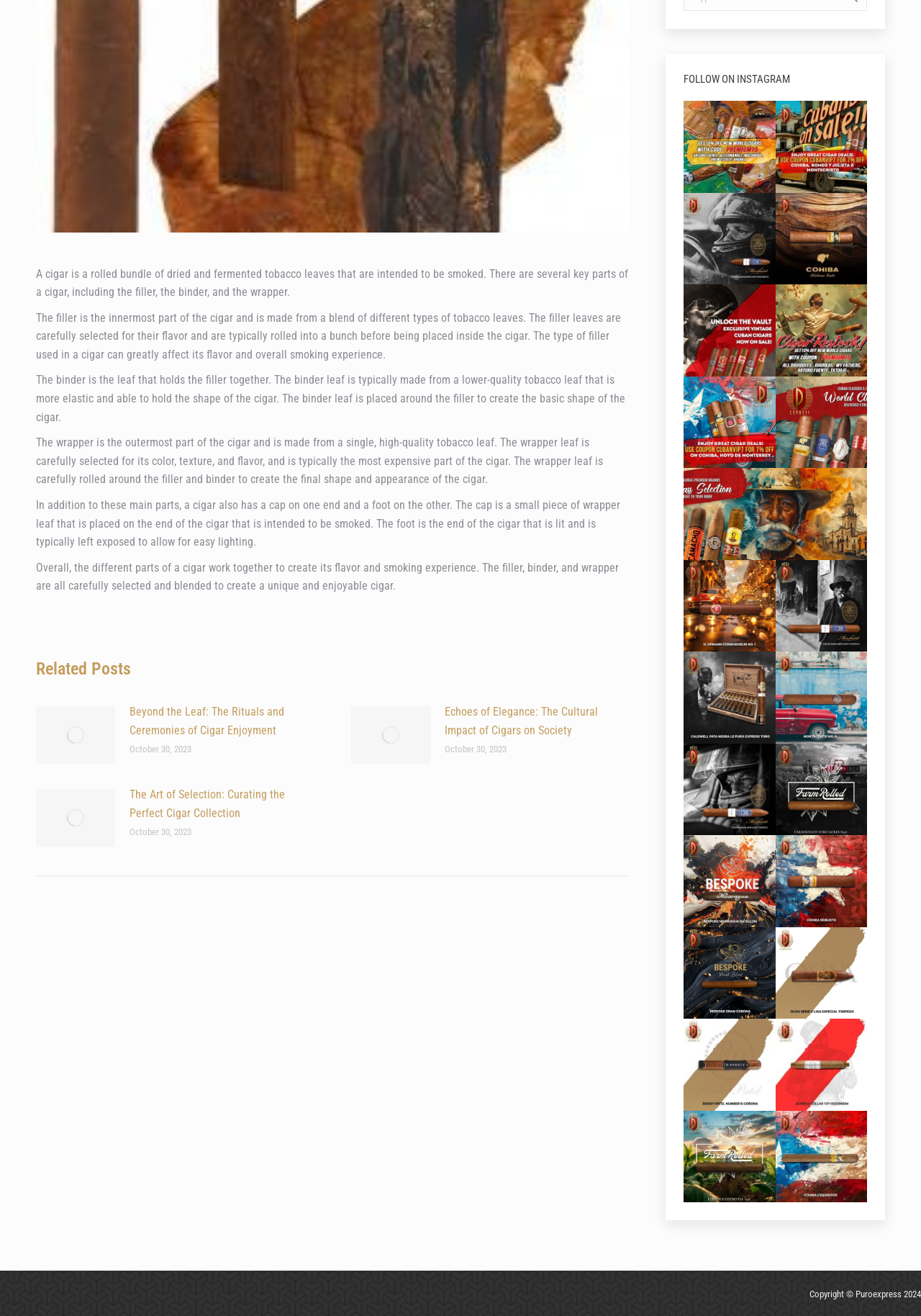Given the element description aria-label="Post image", identify the bounding box coordinates for the UI element on the webpage screenshot. The format should be (top-left x, top-left y, bottom-right x, bottom-right y), with values between 0 and 1.

[0.381, 0.537, 0.467, 0.58]